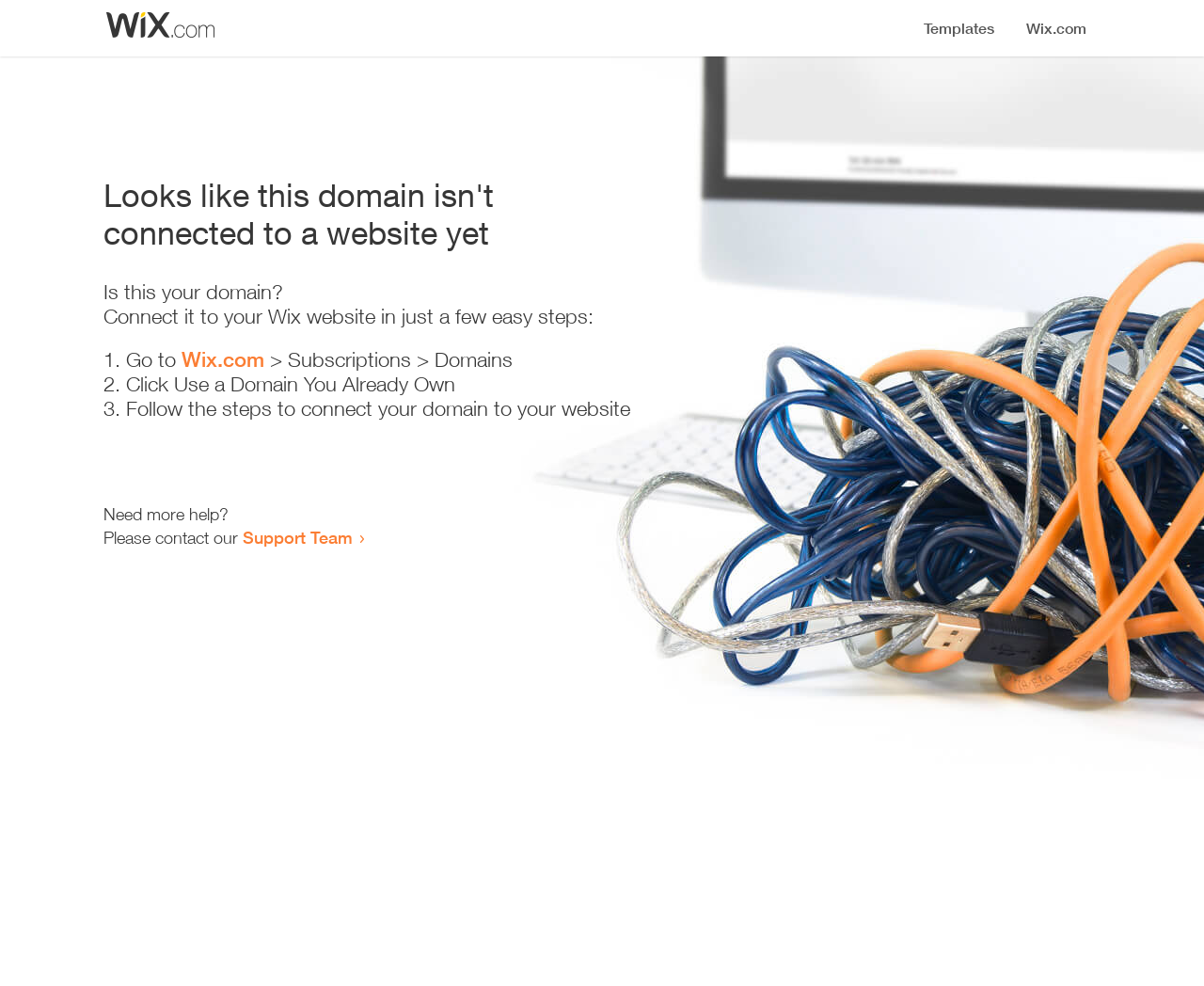From the given element description: "Support Team", find the bounding box for the UI element. Provide the coordinates as four float numbers between 0 and 1, in the order [left, top, right, bottom].

[0.202, 0.534, 0.293, 0.555]